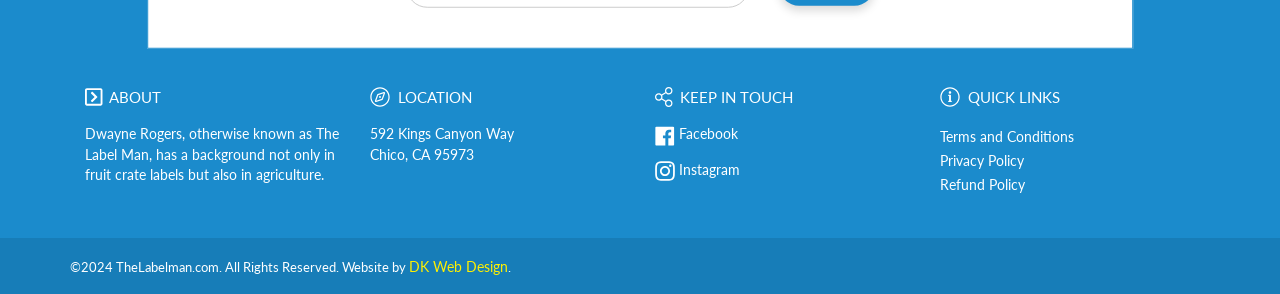Provide a brief response using a word or short phrase to this question:
What year is the copyright of this website?

2024